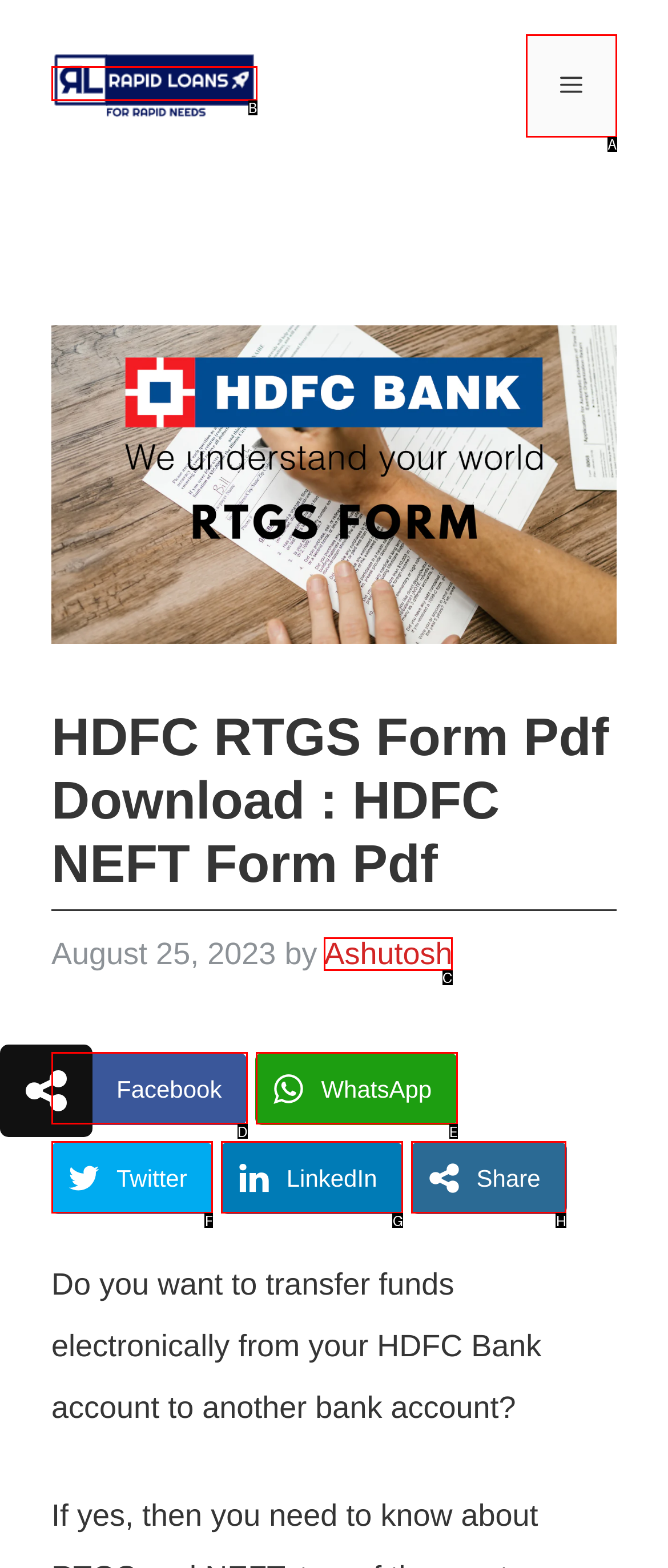What is the letter of the UI element you should click to Click the Ashutosh link? Provide the letter directly.

C